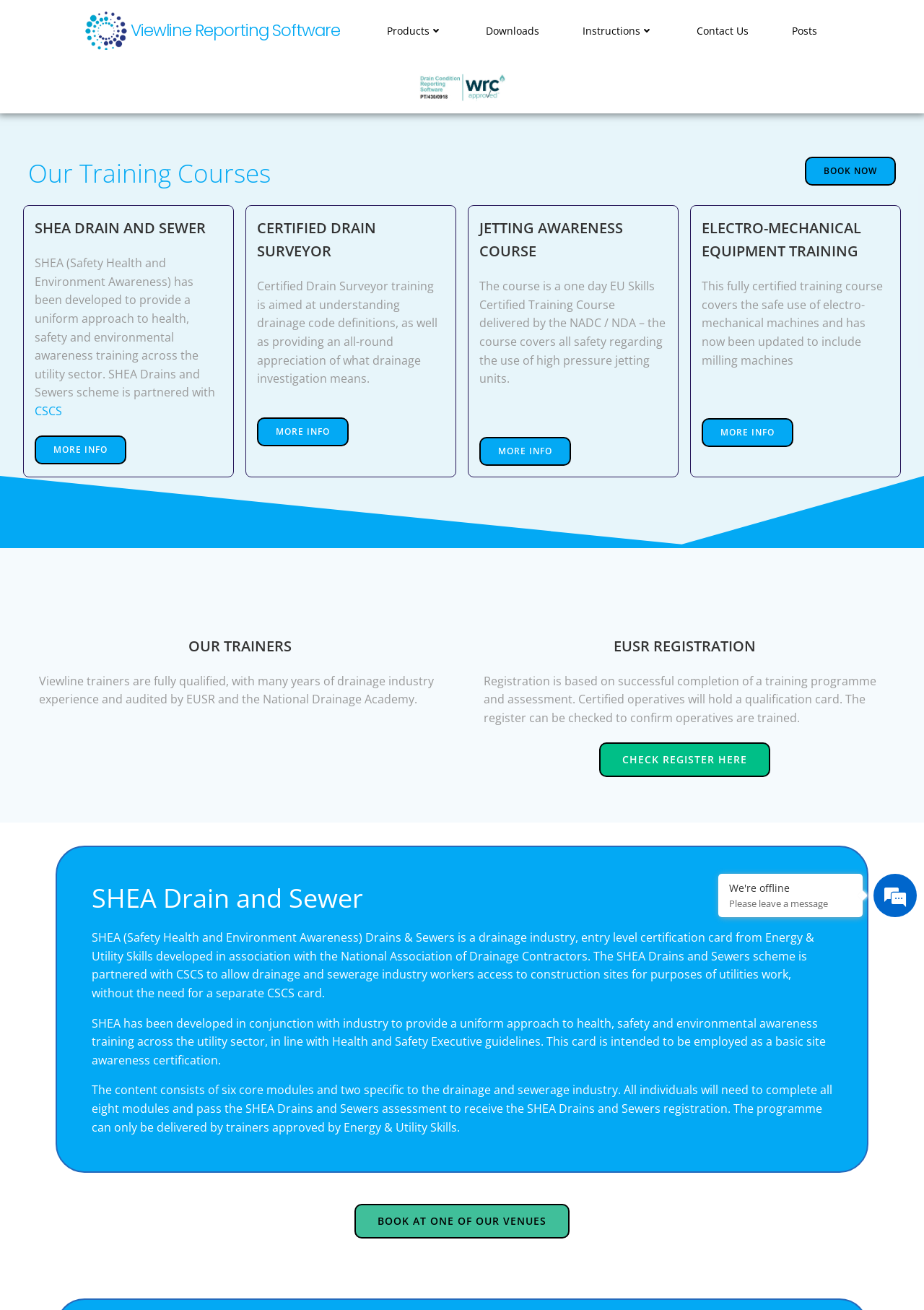What is the topic of the 'Certified Drain Surveyor' training?
Answer the question with just one word or phrase using the image.

Drainage code definitions and drainage investigation